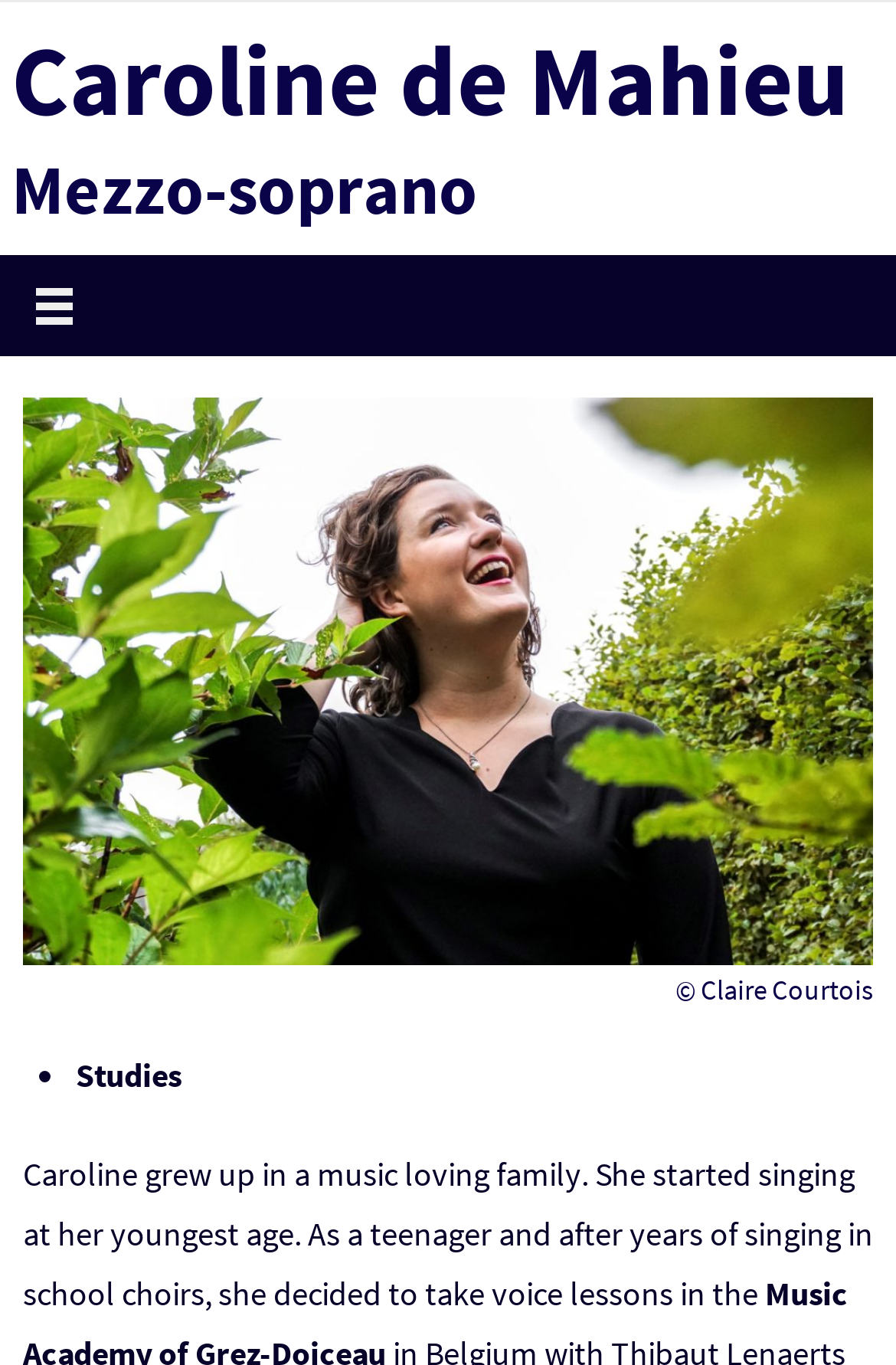Respond to the following query with just one word or a short phrase: 
What is Caroline de Mahieu's profession?

Mezzo-soprano